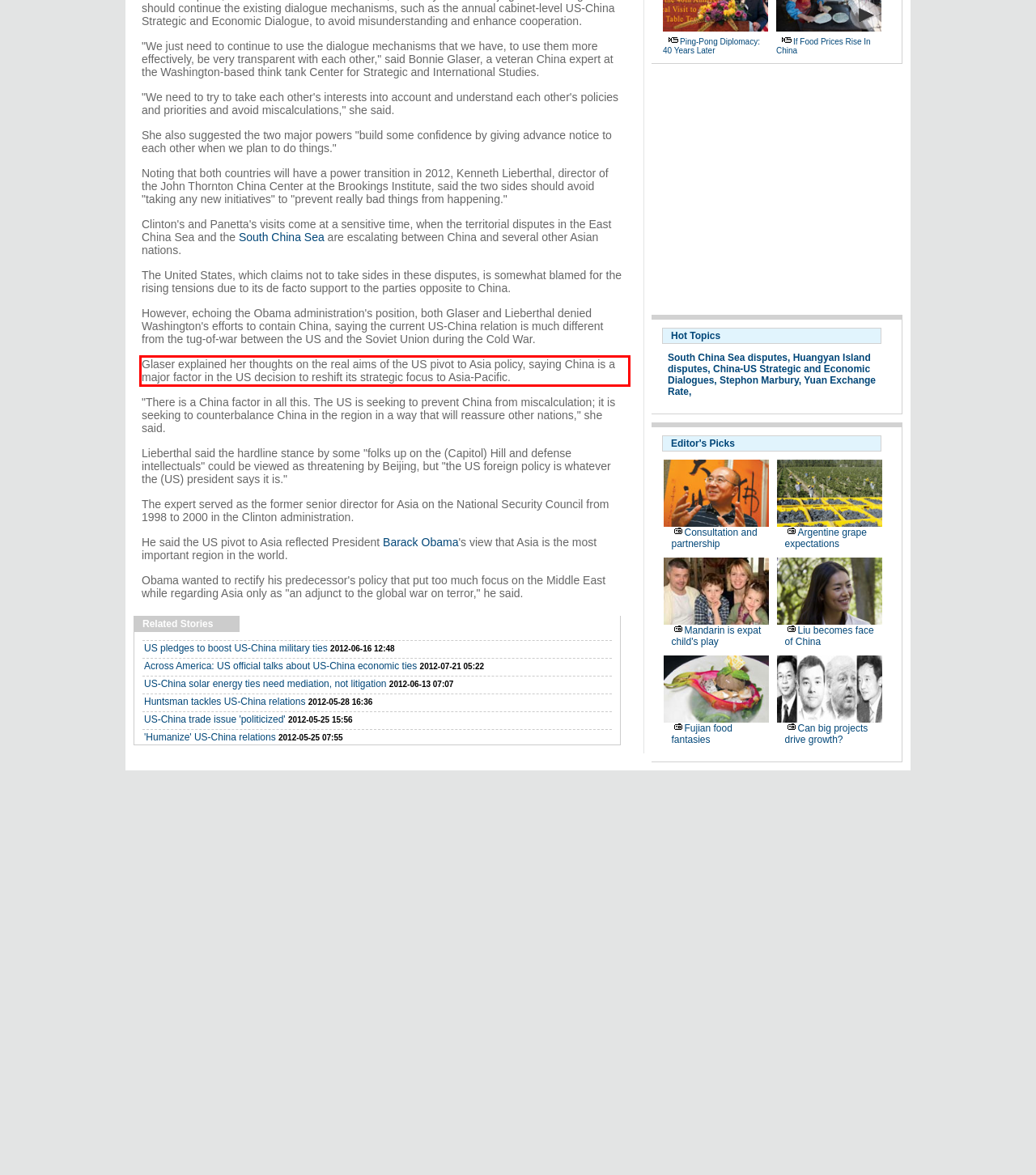Within the provided webpage screenshot, find the red rectangle bounding box and perform OCR to obtain the text content.

Glaser explained her thoughts on the real aims of the US pivot to Asia policy, saying China is a major factor in the US decision to reshift its strategic focus to Asia-Pacific.